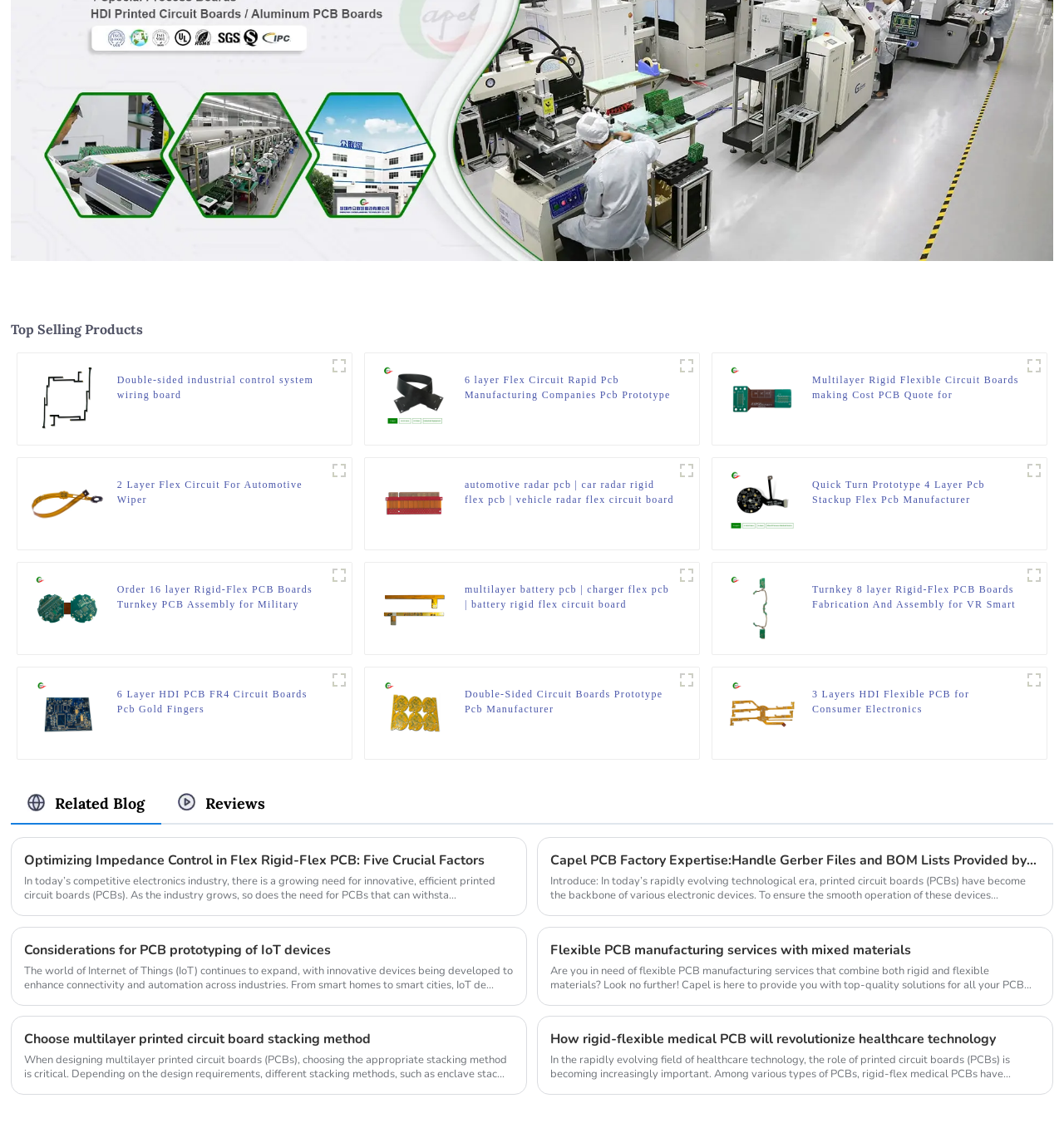What is the top selling product category?
Please respond to the question with a detailed and thorough explanation.

Based on the webpage, the top selling product category is industrial control, which is indicated by the heading 'Top Selling Products' and the subsequent product listings.